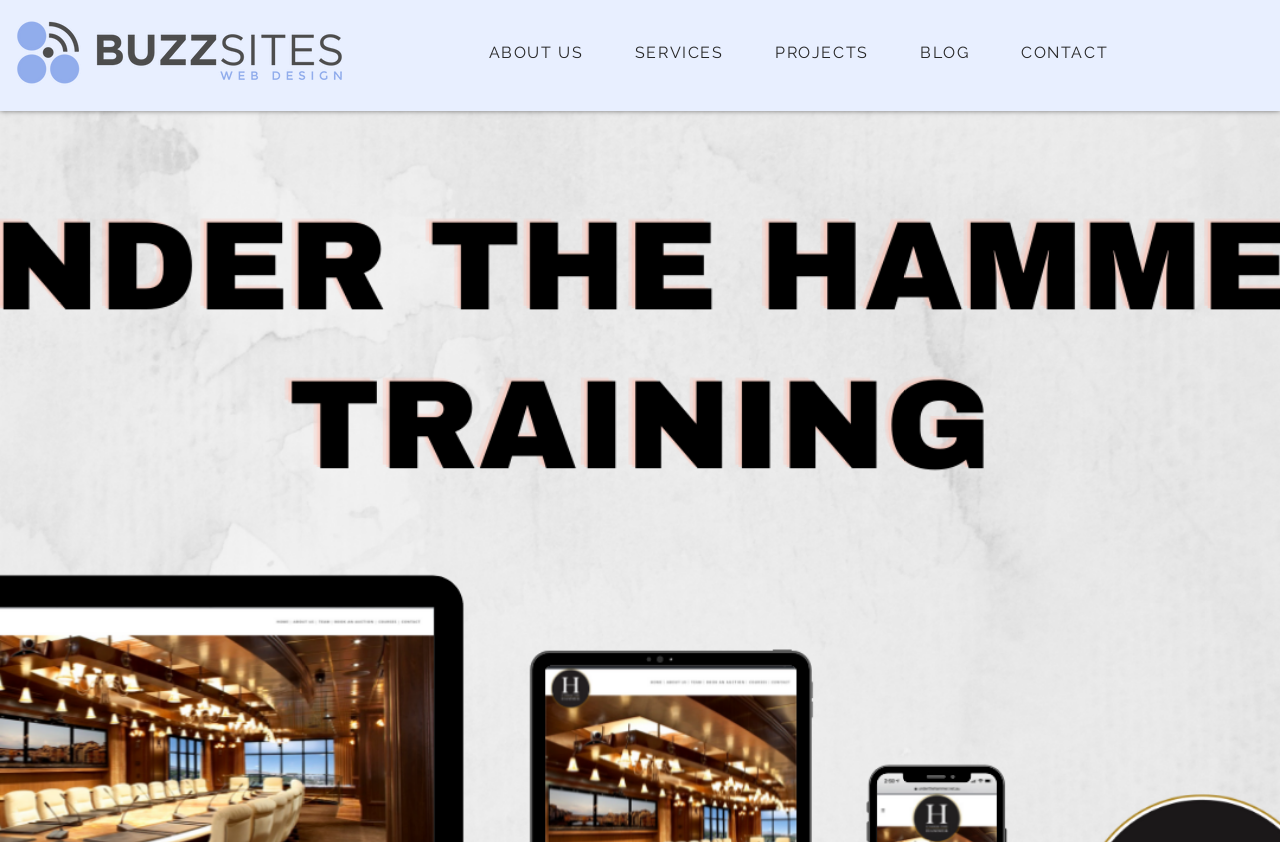Give a comprehensive overview of the webpage, including key elements.

The webpage is titled "Under The Hammer | Buzzsites" and features a logo image, "Logo-01.png", positioned at the top-left corner of the page. 

Below the logo, a navigation menu labeled "Site" spans across the top of the page, containing five links: "ABOUT US", "SERVICES", "PROJECTS", "BLOG", and "CONTACT", arranged from left to right.